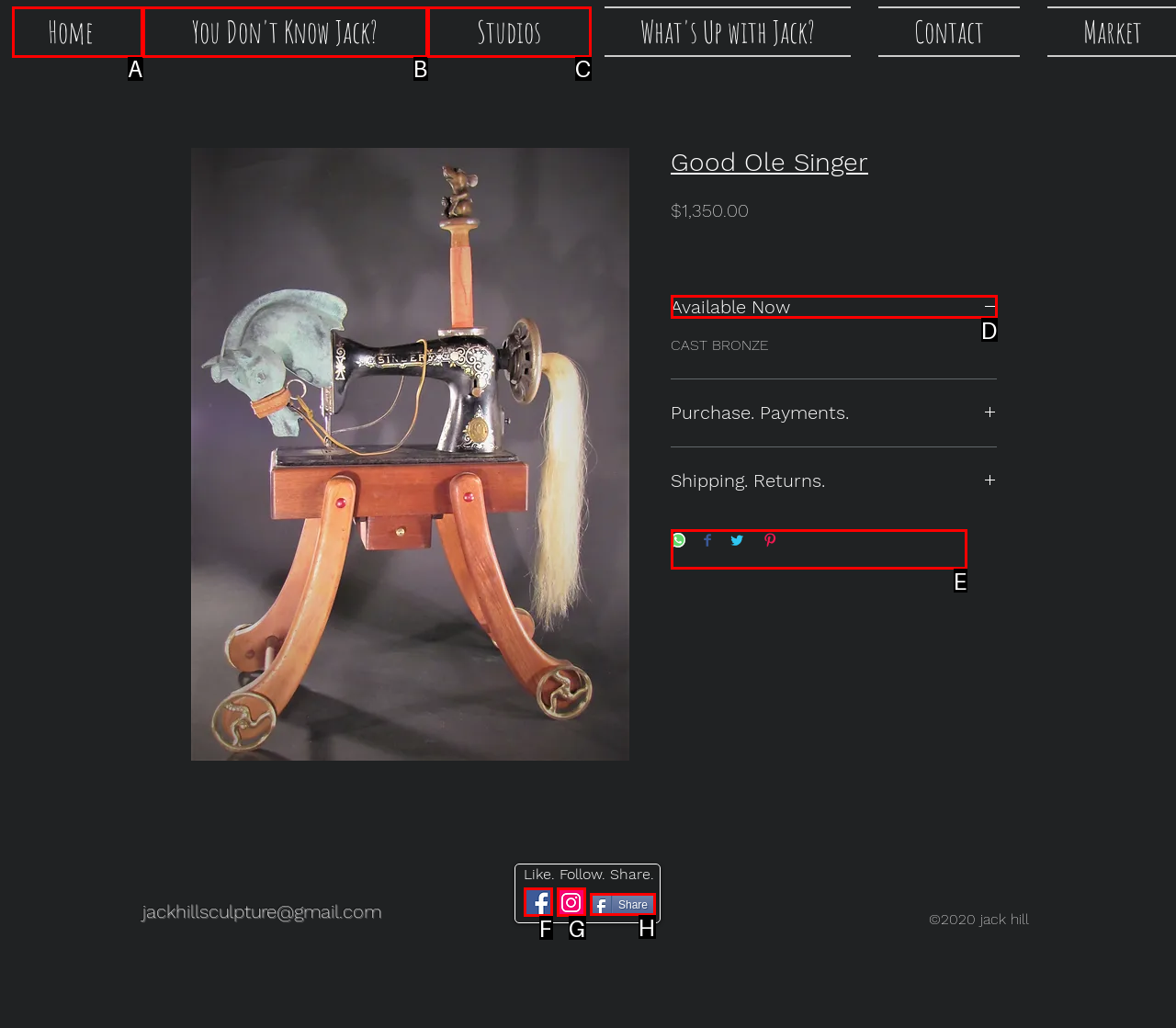Which HTML element matches the description: Powell’s the best? Answer directly with the letter of the chosen option.

None